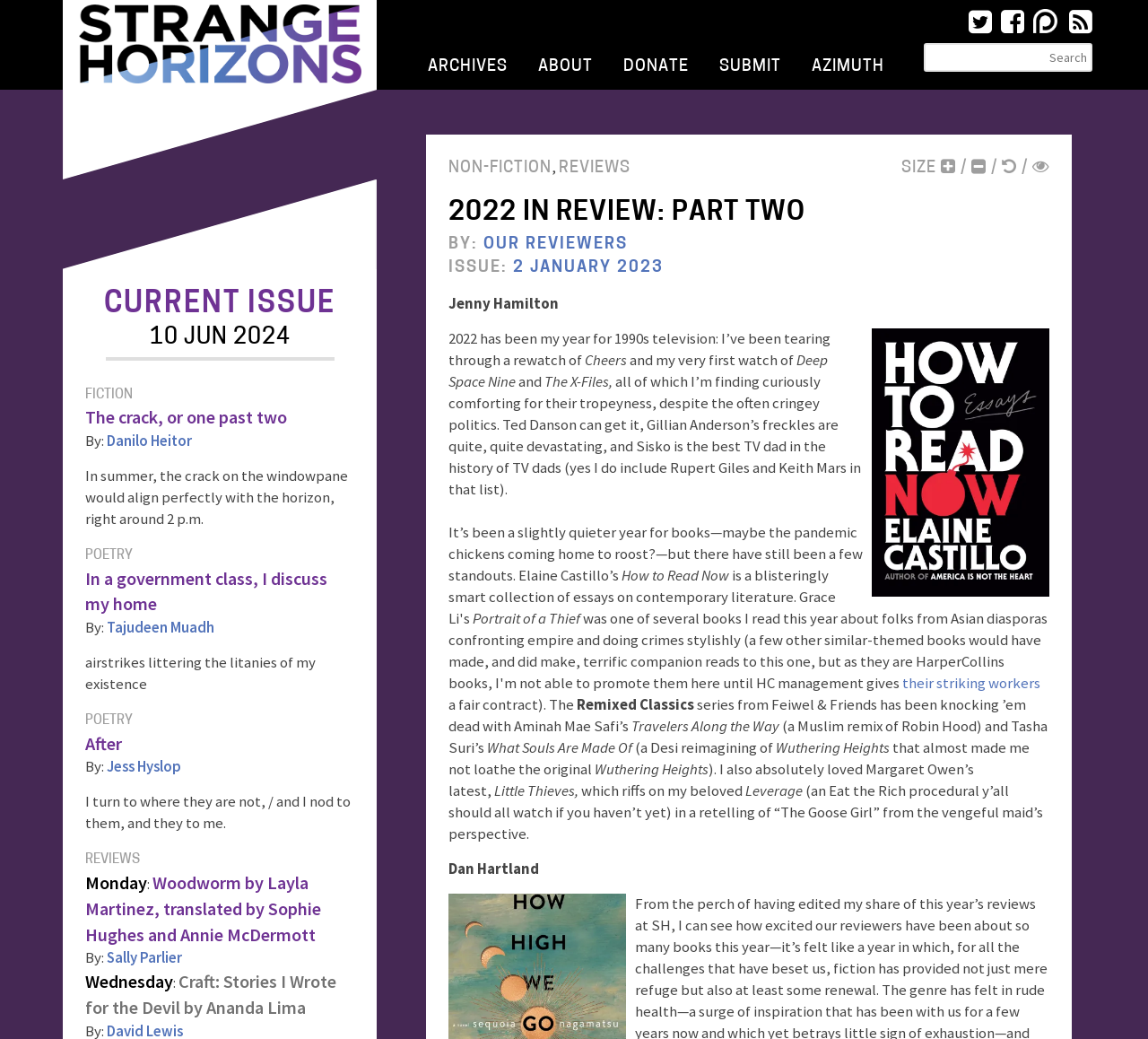Give a succinct answer to this question in a single word or phrase: 
What is the title of the book reviewed by Dan Hartland?

Little Thieves